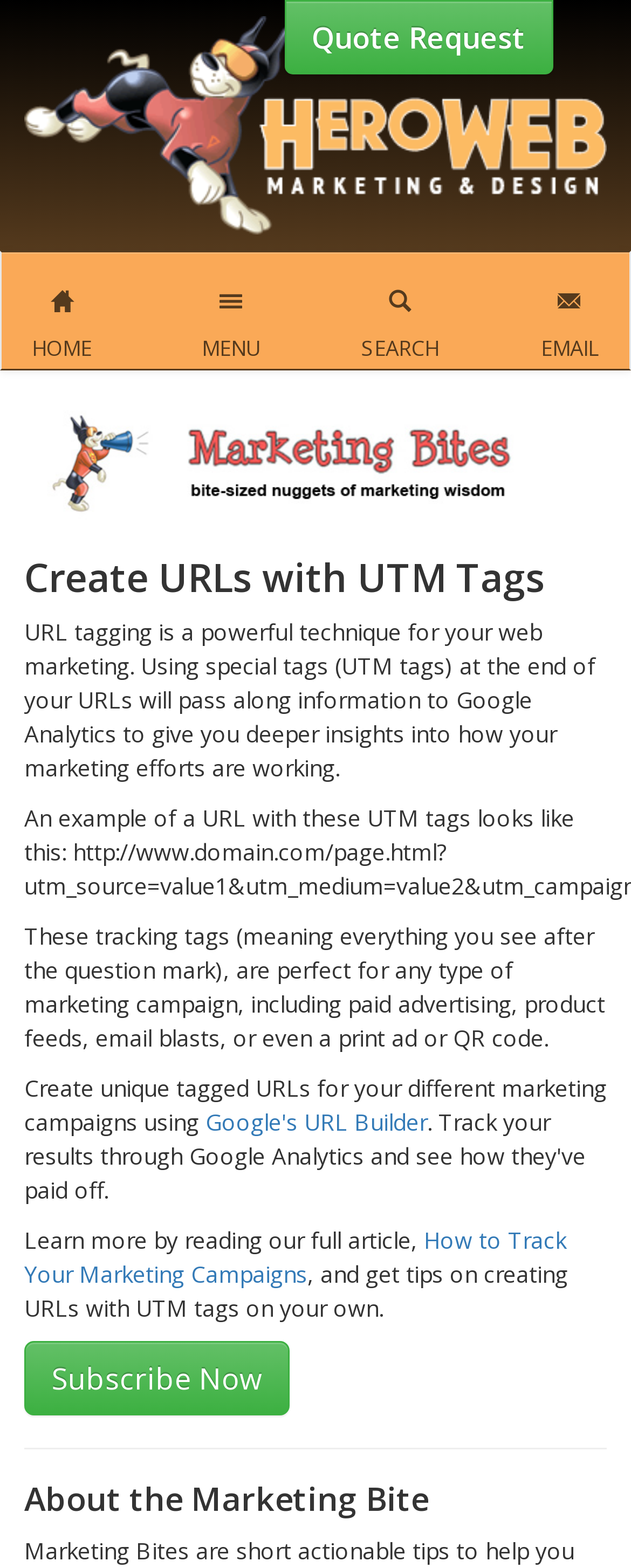What is the name of the section that provides information about the webpage?
Respond with a short answer, either a single word or a phrase, based on the image.

About the Marketing Bite